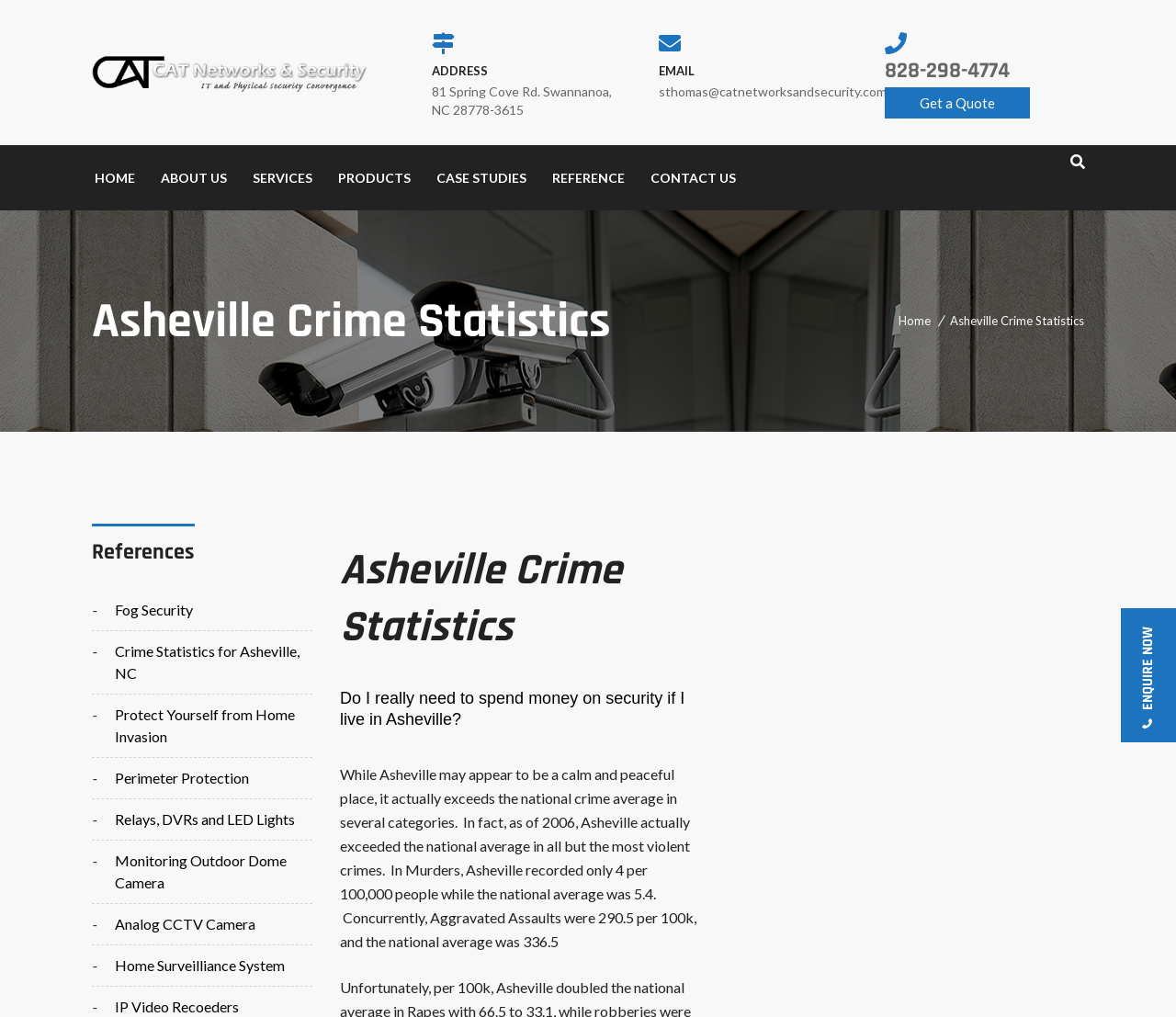Determine the bounding box coordinates of the clickable element to achieve the following action: 'Go to the home page'. Provide the coordinates as four float values between 0 and 1, formatted as [left, top, right, bottom].

None